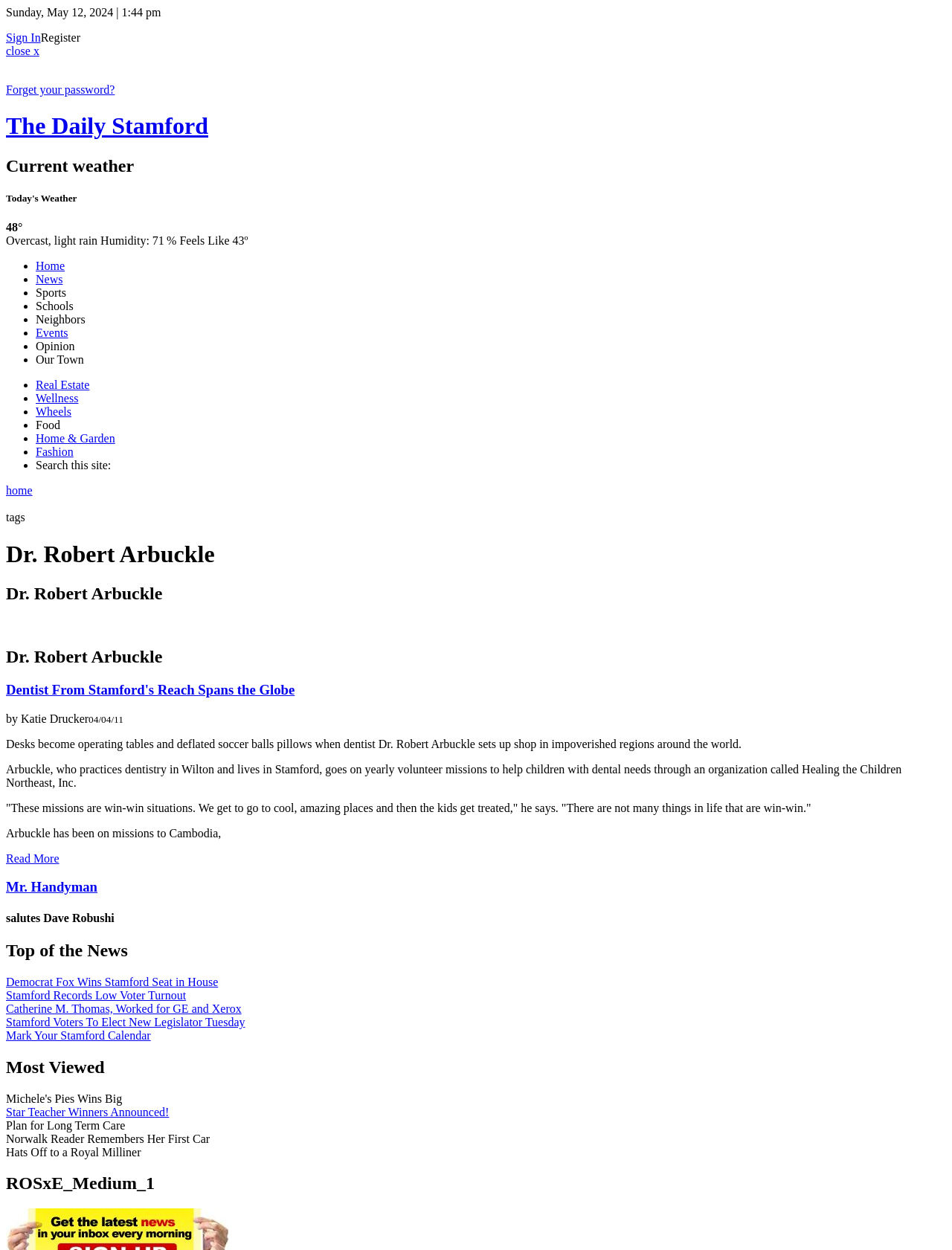Please find the bounding box coordinates of the element that you should click to achieve the following instruction: "Check the current weather". The coordinates should be presented as four float numbers between 0 and 1: [left, top, right, bottom].

[0.006, 0.125, 0.994, 0.141]